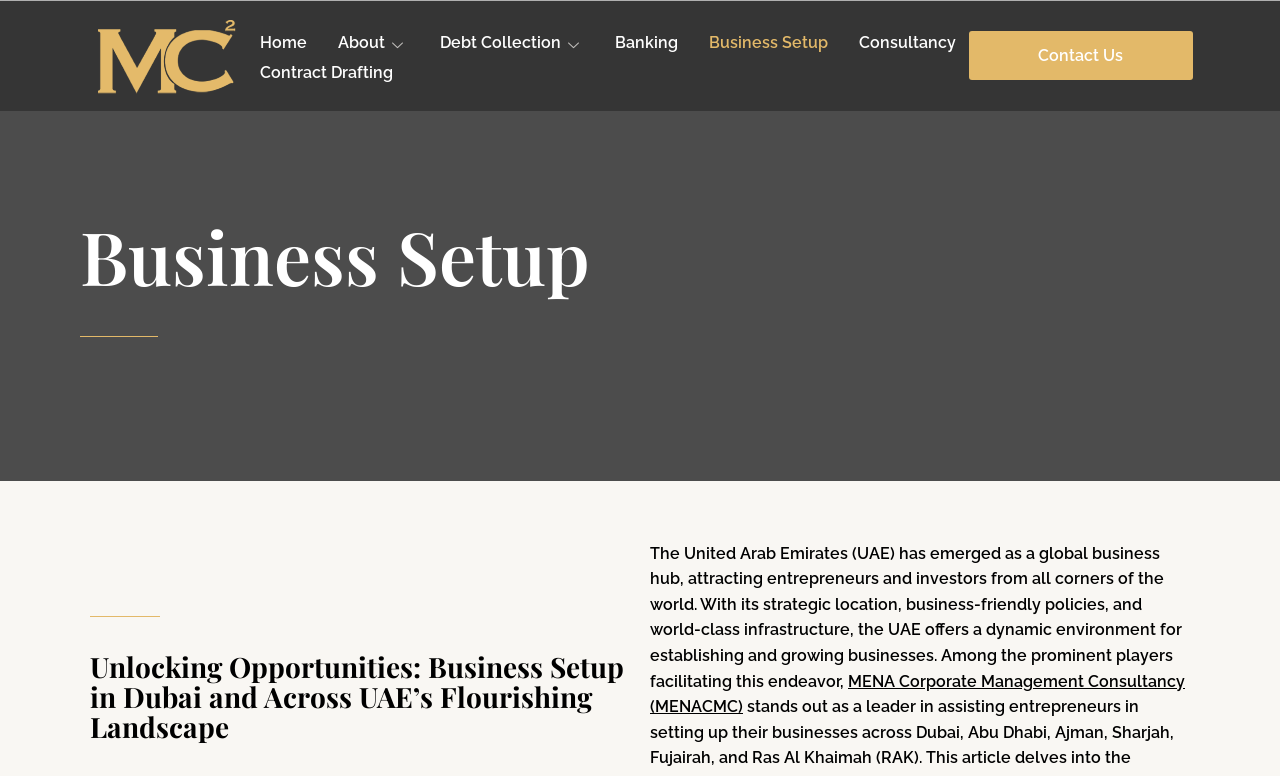Respond with a single word or phrase for the following question: 
What is the company name?

MENA Credit Management & Consultants